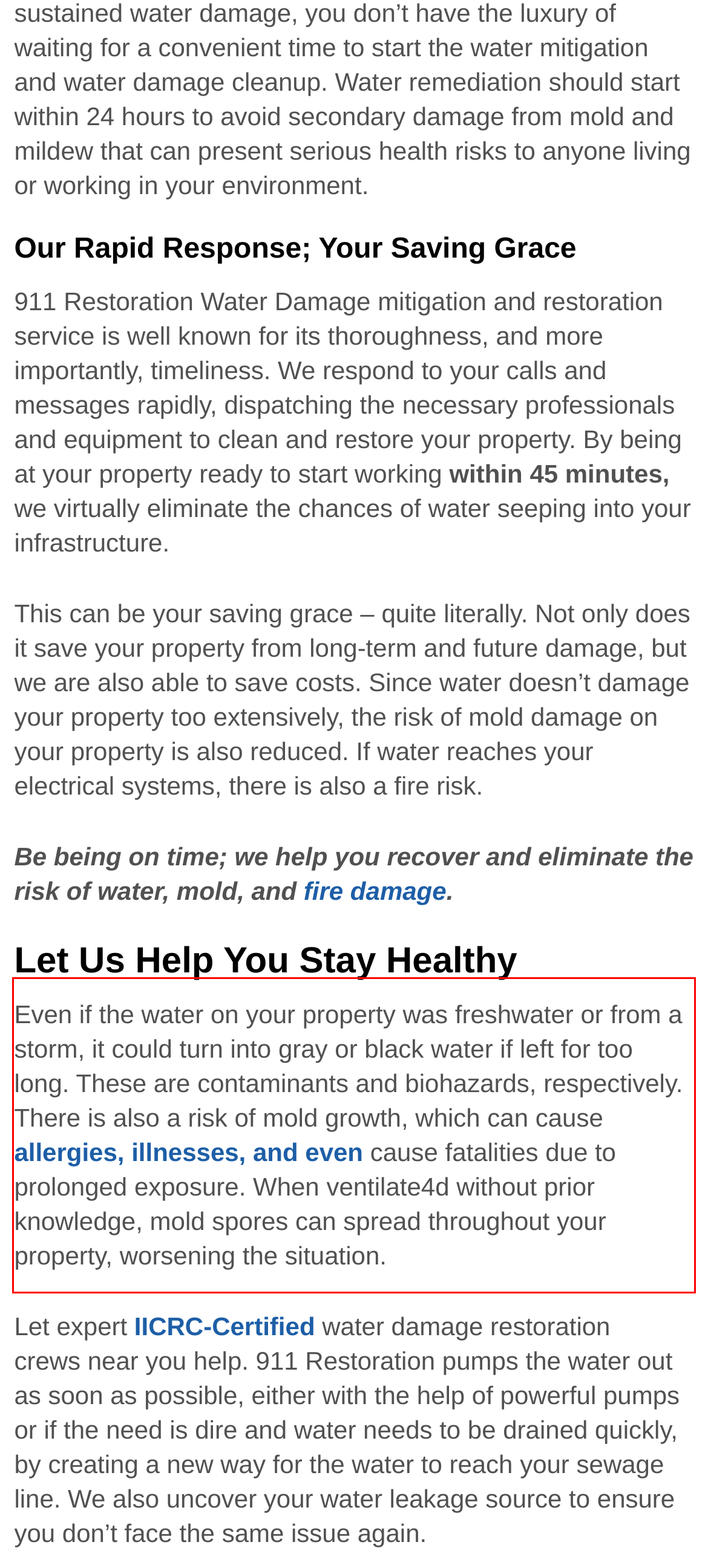Analyze the screenshot of the webpage and extract the text from the UI element that is inside the red bounding box.

Even if the water on your property was freshwater or from a storm, it could turn into gray or black water if left for too long. These are contaminants and biohazards, respectively. There is also a risk of mold growth, which can cause allergies, illnesses, and even cause fatalities due to prolonged exposure. When ventilate4d without prior knowledge, mold spores can spread throughout your property, worsening the situation.